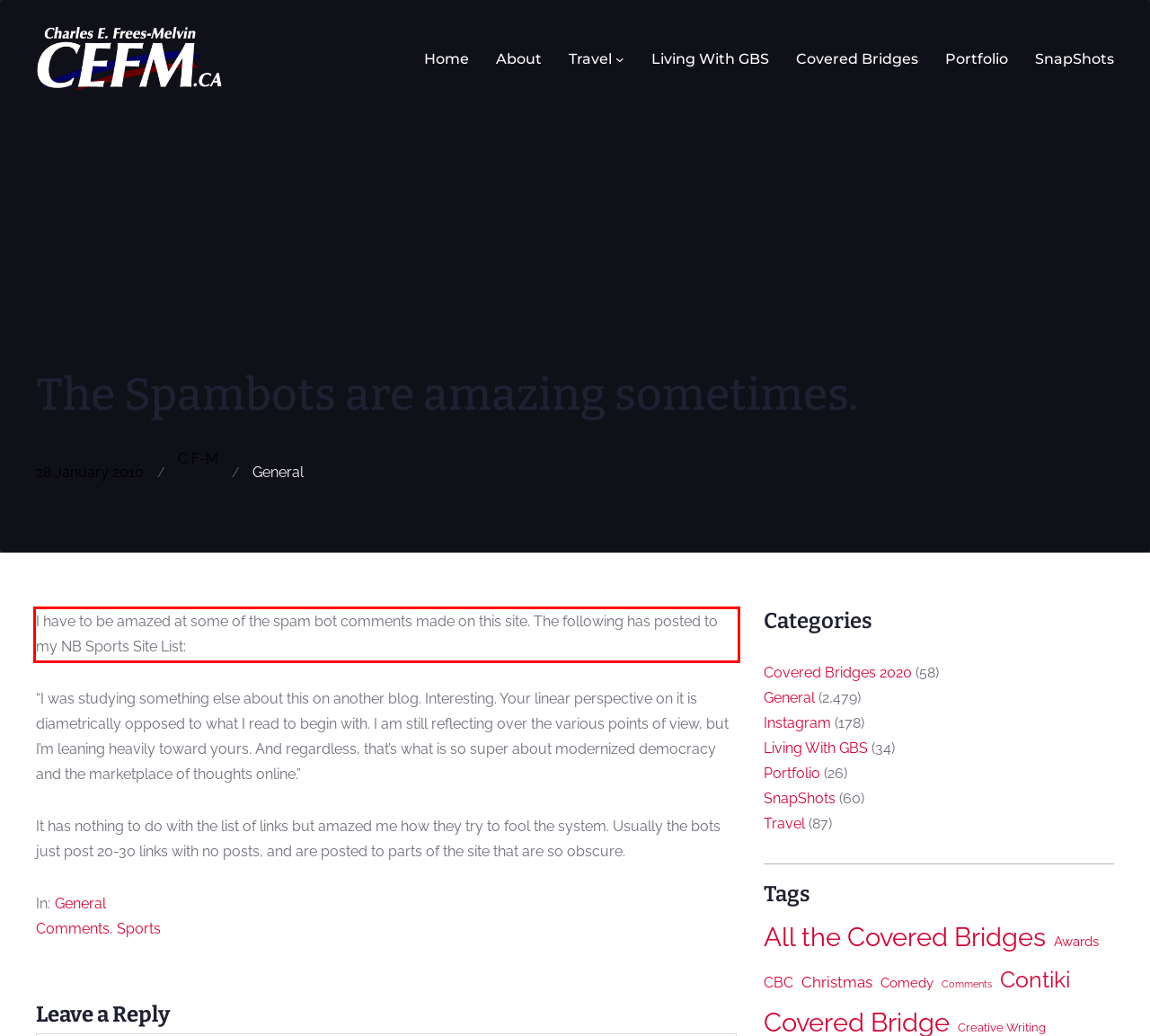Analyze the screenshot of the webpage that features a red bounding box and recognize the text content enclosed within this red bounding box.

I have to be amazed at some of the spam bot comments made on this site. The following has posted to my NB Sports Site List: